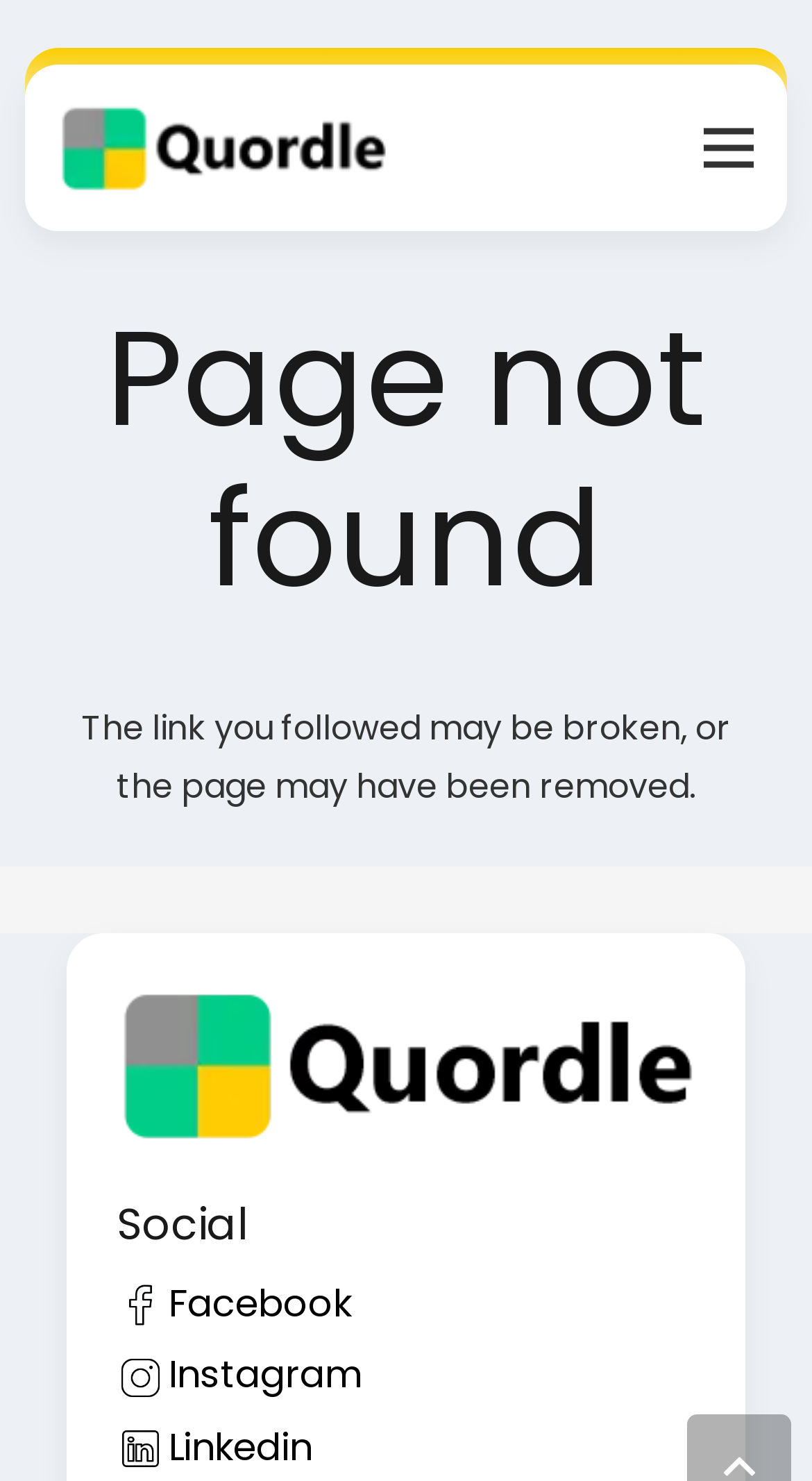Why is the page not found?
Based on the image, provide a one-word or brief-phrase response.

Broken link or removed page